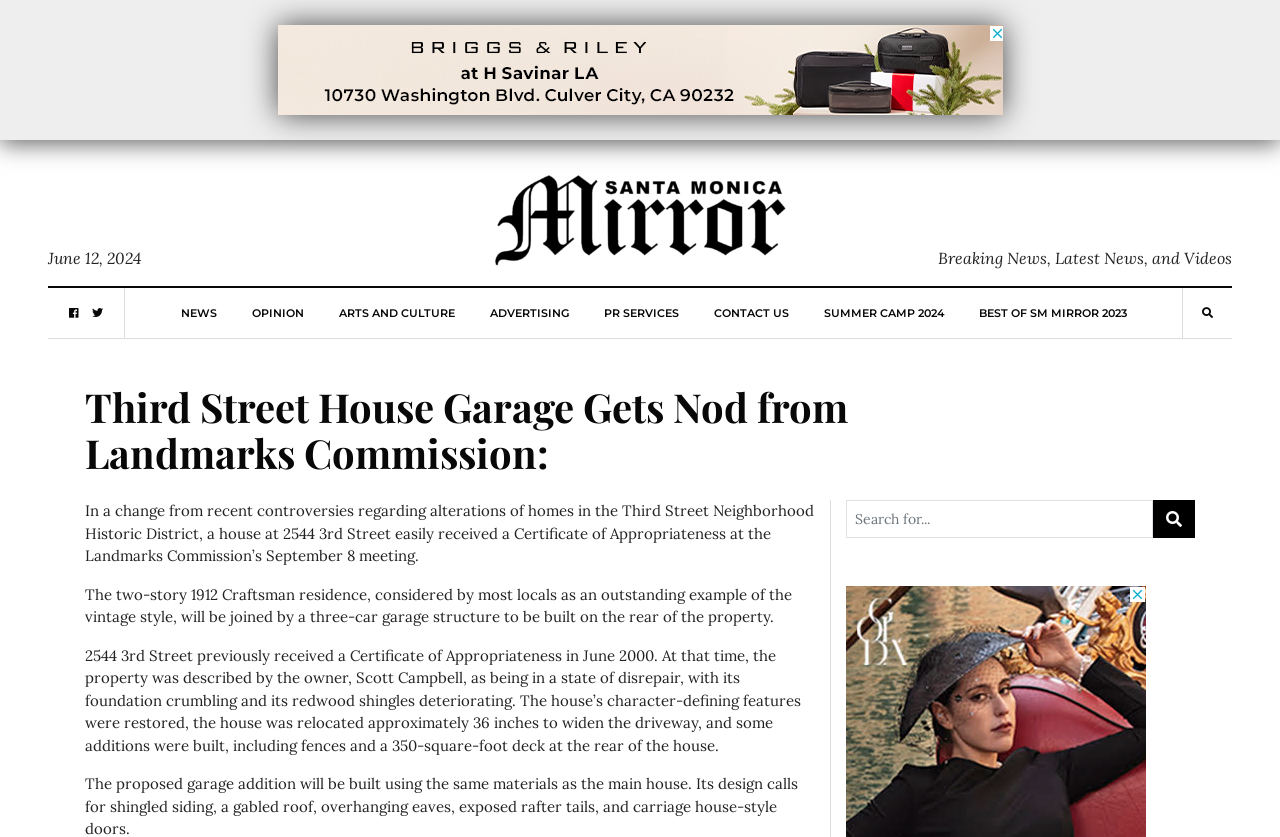Offer a detailed account of what is visible on the webpage.

The webpage appears to be a news article from the SM Mirror, with a focus on a specific story about a house in the Third Street Neighborhood Historic District. At the top of the page, there is a banner with the publication's logo, "SM Mirror", accompanied by an image. Below this, there is a date, "June 12, 2024", and a tagline, "Breaking News, Latest News, and Videos".

To the left of the date, there are several social media links, represented by icons. On the same line, there are navigation links to different sections of the website, including "NEWS", "OPINION", "ARTS AND CULTURE", "ADVERTISING", "PR SERVICES", "CONTACT US", "SUMMER CAMP 2024", and "BEST OF SM MIRROR 2023".

The main content of the page is an article with a heading, "Third Street House Garage Gets Nod from Landmarks Commission:". The article consists of three paragraphs of text, describing a house at 2544 3rd Street that received a Certificate of Appropriateness from the Landmarks Commission. The text explains the history of the property, including previous renovations and the current plans for a new garage structure.

To the right of the article, there is a search bar with a magnifying glass icon. Above the search bar, there is an advertisement iframe.